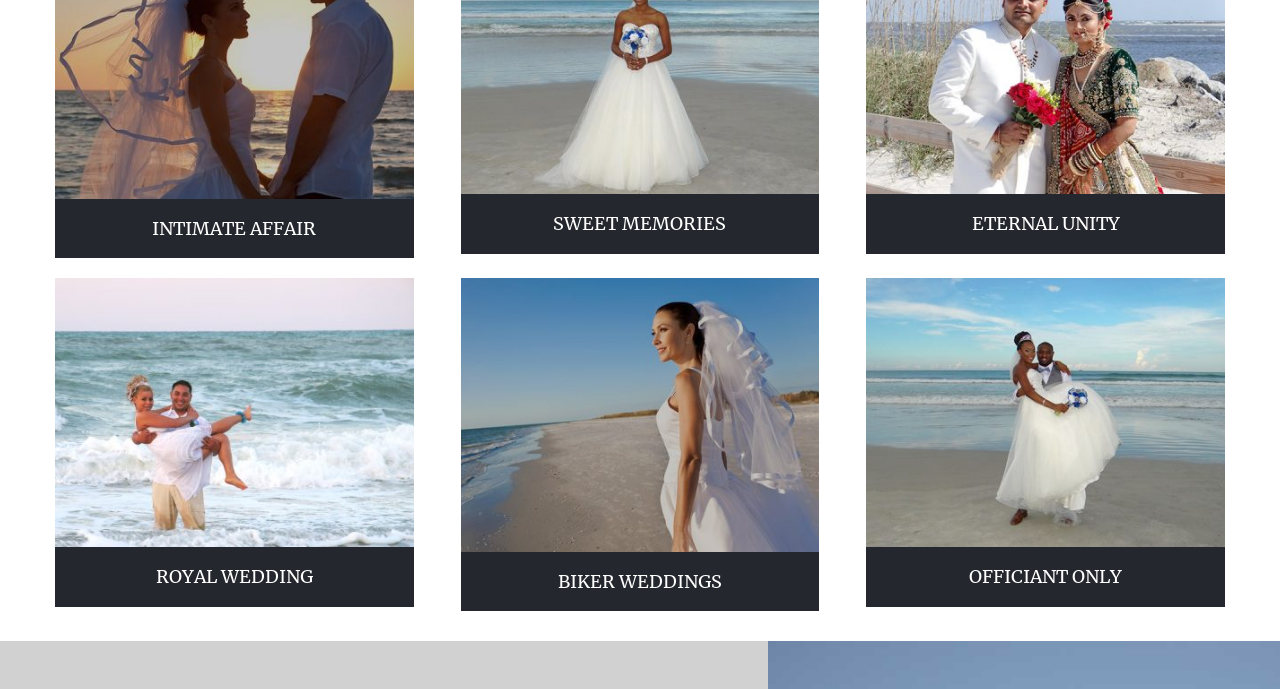Given the element description, predict the bounding box coordinates in the format (top-left x, top-left y, bottom-right x, bottom-right y), using floating point numbers between 0 and 1: aria-label="DSC06410(1)_1"

[0.677, 0.401, 0.957, 0.426]